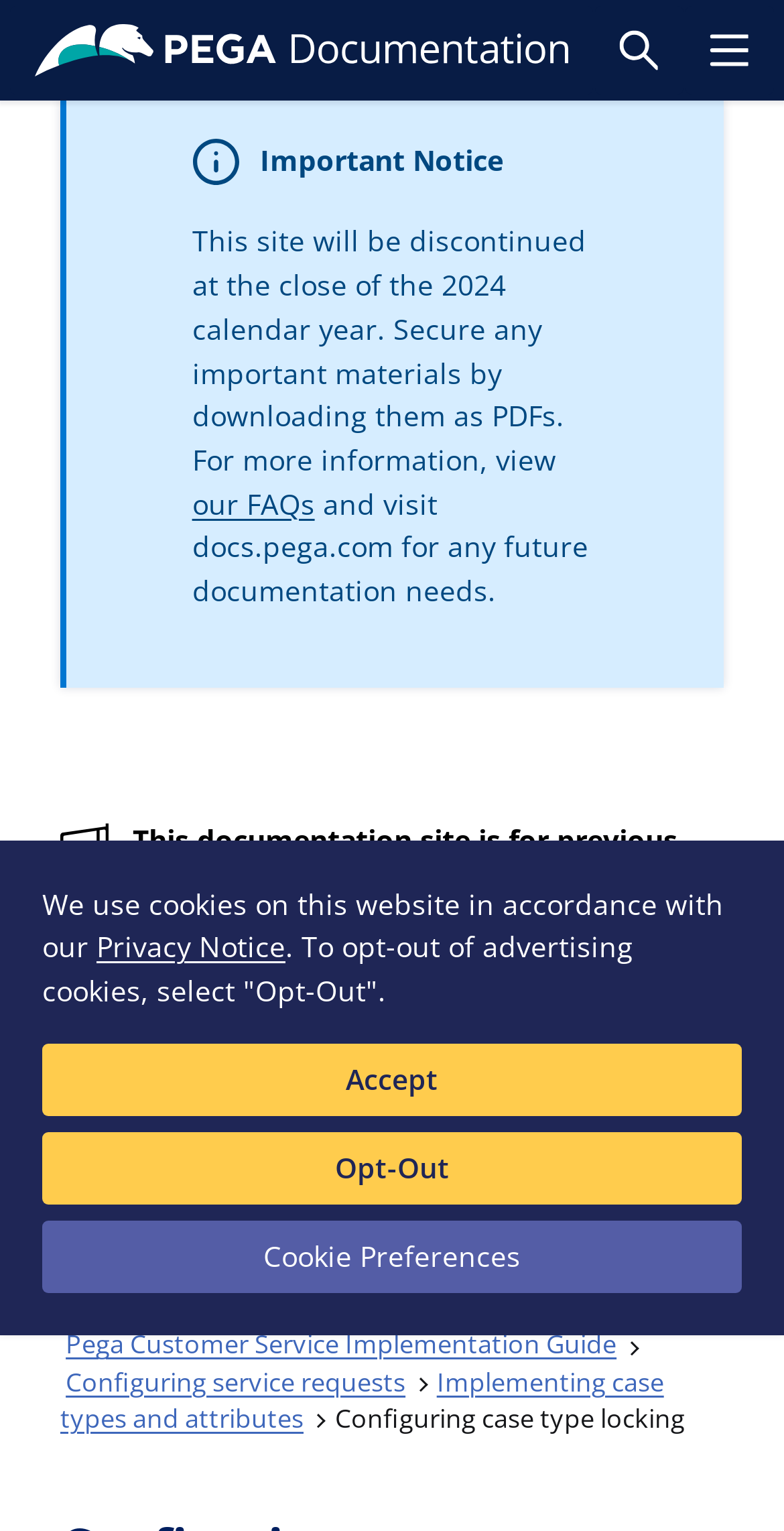Use the information in the screenshot to answer the question comprehensively: What is the 'Pega Customer Service Implementation Guide' related to?

The 'Pega Customer Service Implementation Guide' is related to configuring service requests, which is a part of the Pega Customer Service implementation process.